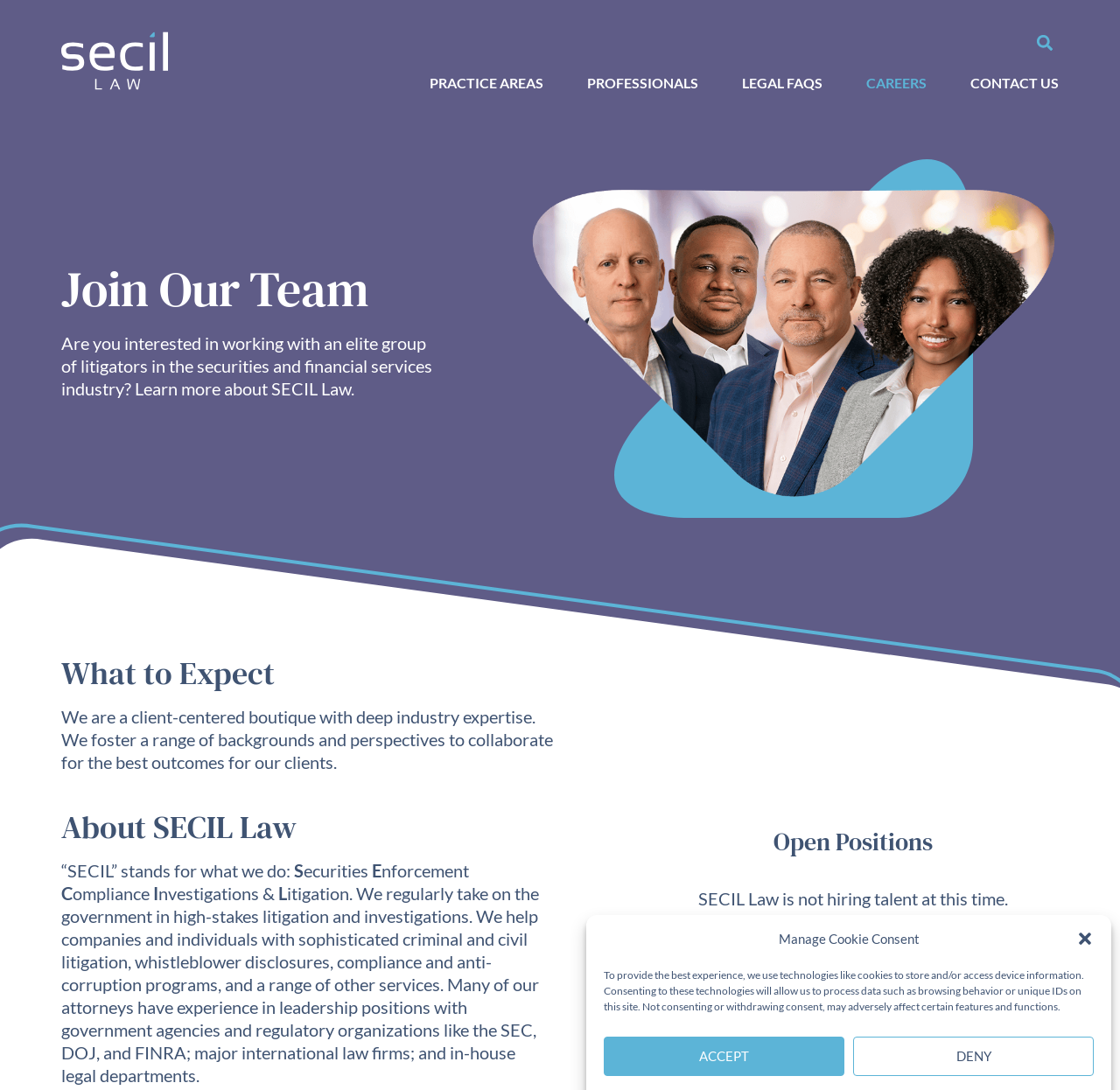Pinpoint the bounding box coordinates of the area that must be clicked to complete this instruction: "Click the SECIL Law PLLC Logo Reverse Color".

[0.055, 0.026, 0.15, 0.086]